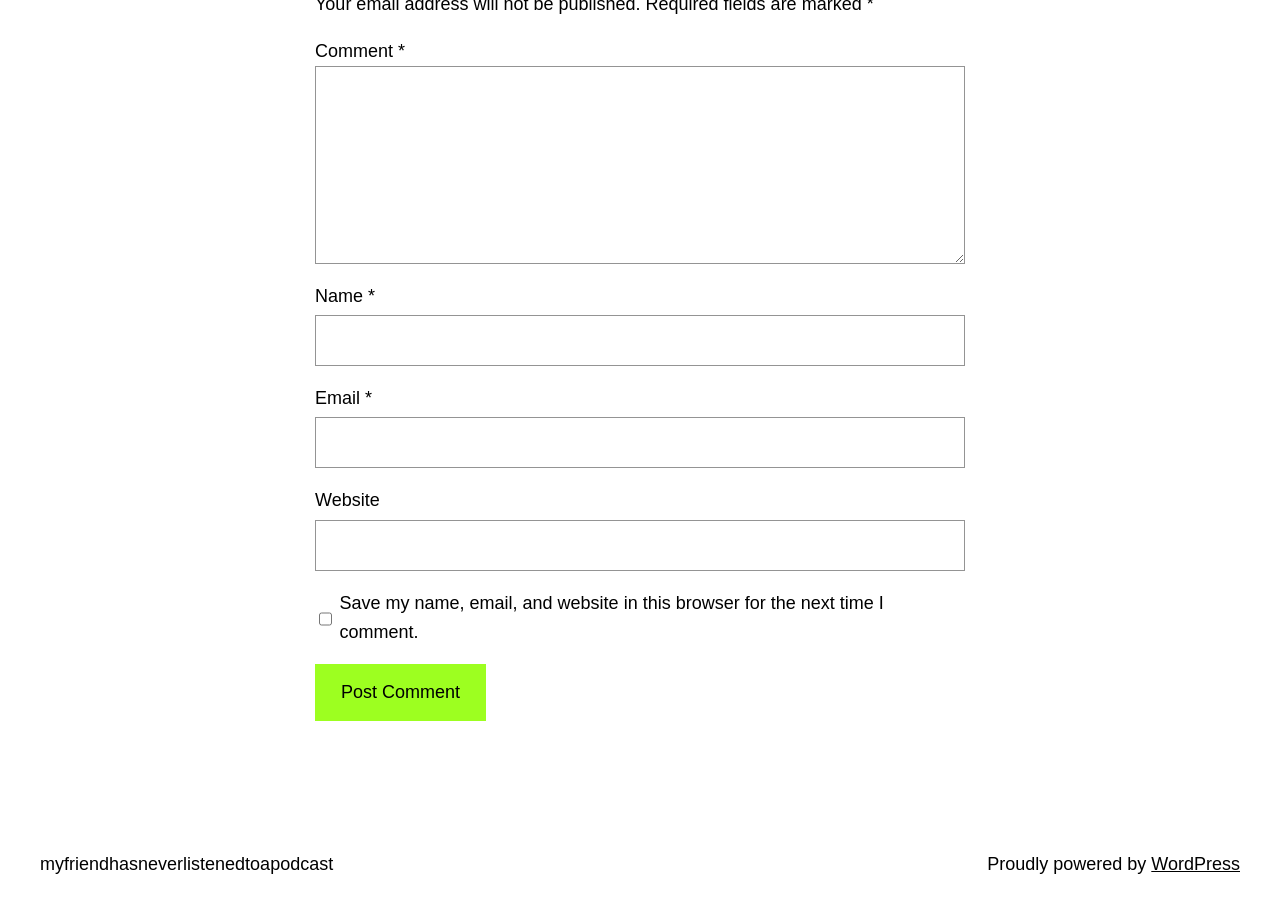What is the button at the bottom of the form for?
From the details in the image, provide a complete and detailed answer to the question.

The button is labeled 'Post Comment' and is located below the text boxes and checkbox, indicating that it is the submission button for the comment form.